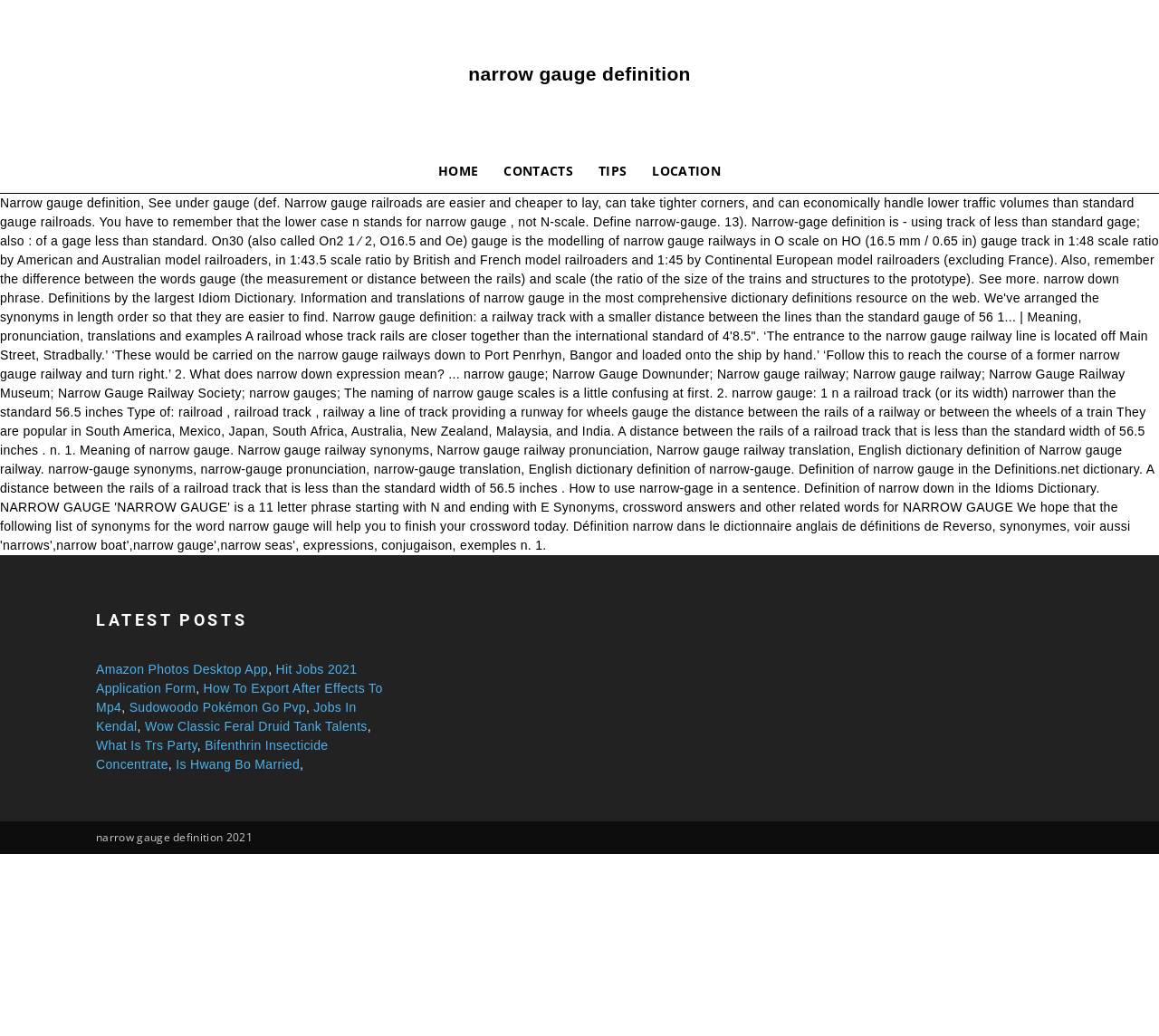Specify the bounding box coordinates of the area that needs to be clicked to achieve the following instruction: "Like thread".

None